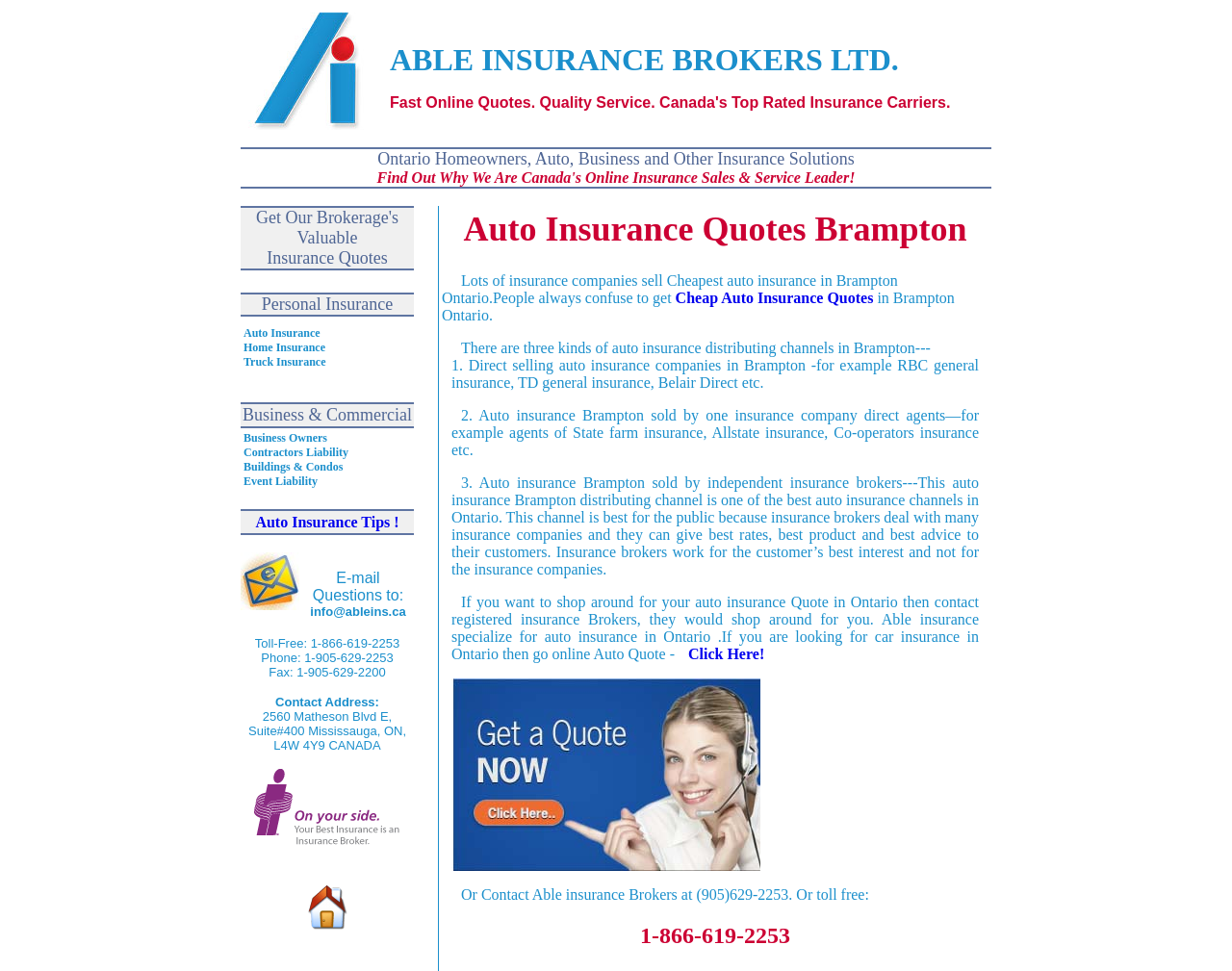What is the tagline of the insurance brokerage?
Please use the image to provide an in-depth answer to the question.

The tagline of the insurance brokerage can be found below the company name, where it is written as 'Fast Online Quotes. Quality Service.'.